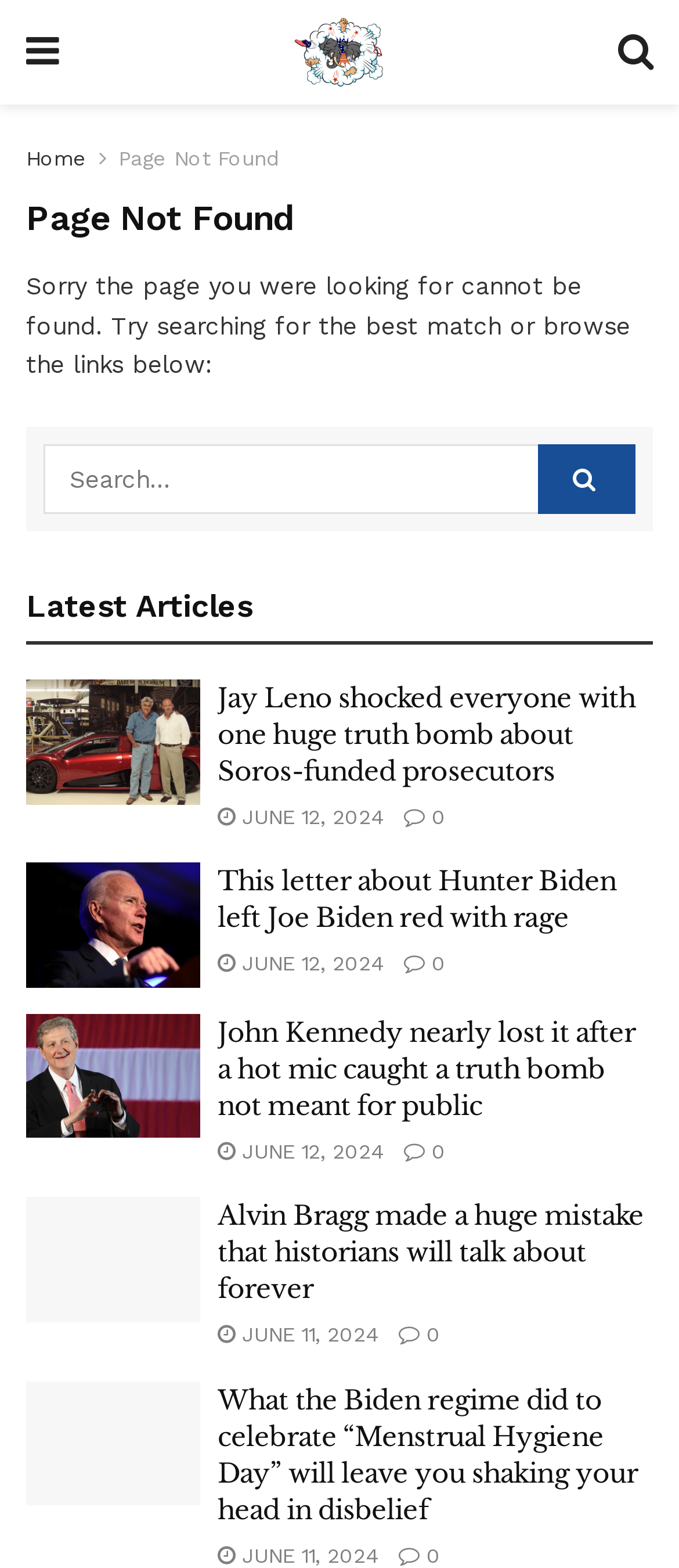Extract the main heading text from the webpage.

Page Not Found